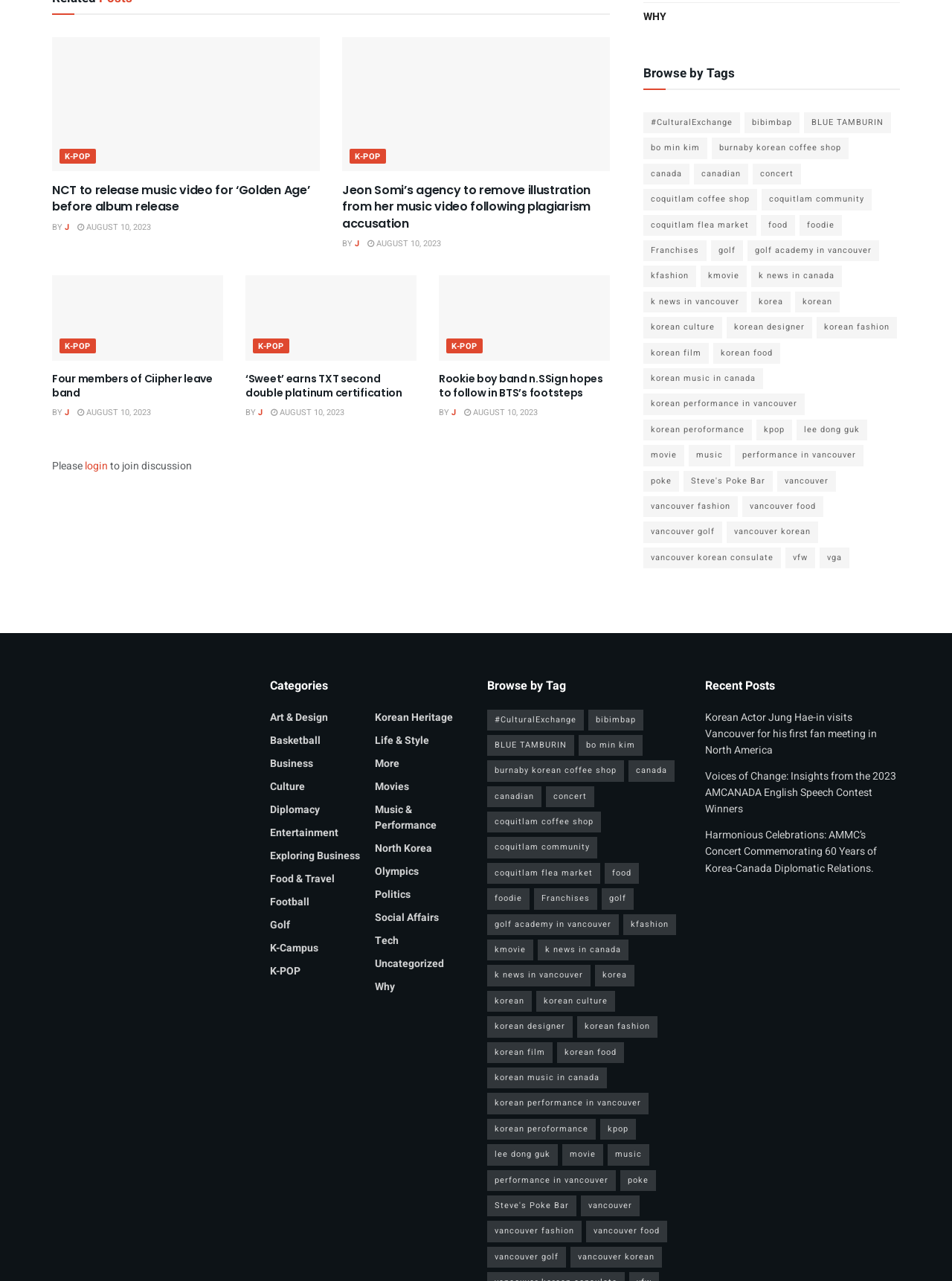Provide the bounding box coordinates of the HTML element this sentence describes: "Why".

[0.676, 0.006, 0.7, 0.02]